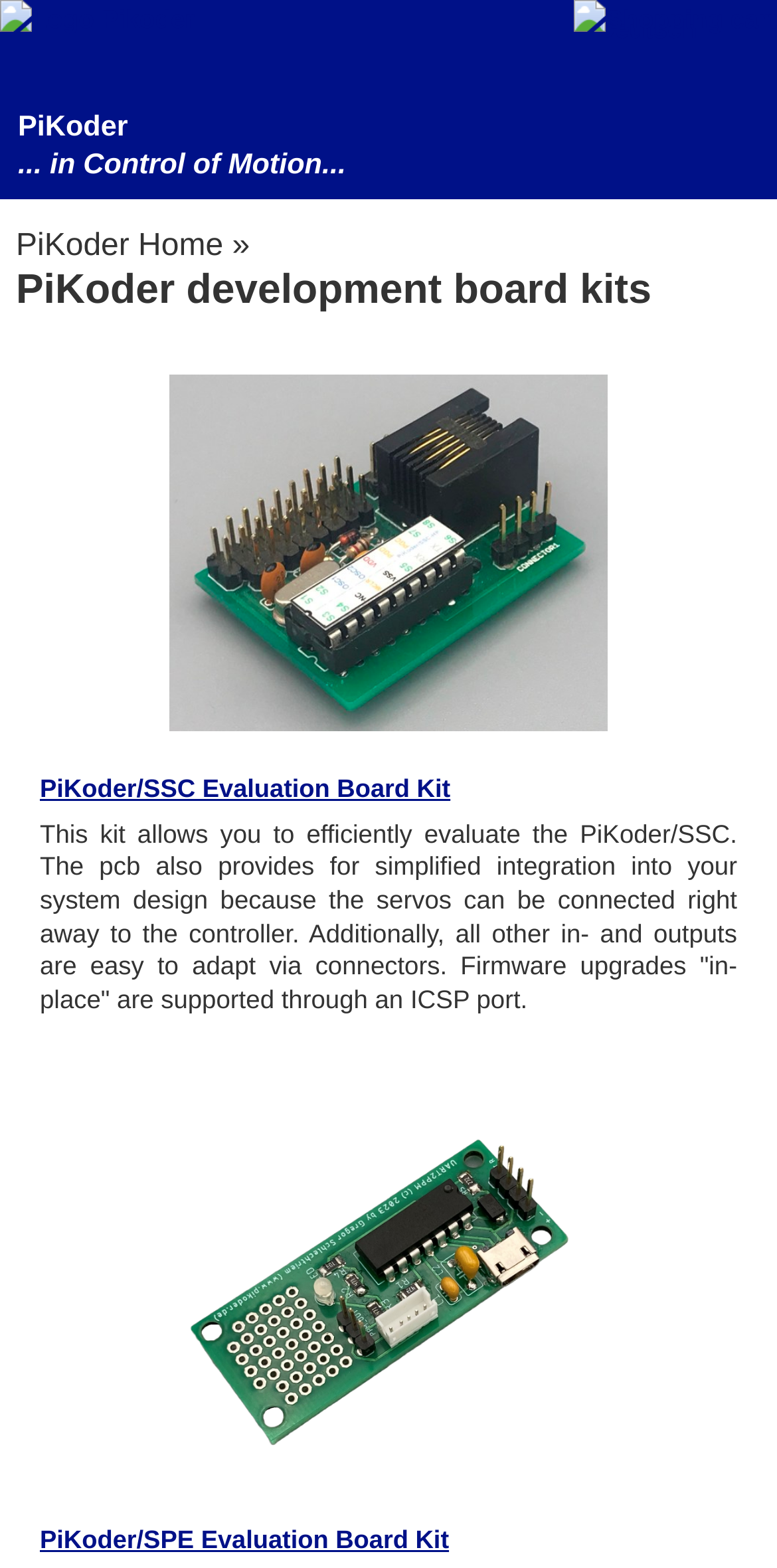How many evaluation board kits are listed?
Please ensure your answer is as detailed and informative as possible.

There are two evaluation board kits listed on the webpage, which are 'PiKoder/SSC Evaluation Board Kit' and 'PiKoder/SPE Evaluation Board Kit'. These kits are listed in separate sections with their own descriptions and images.